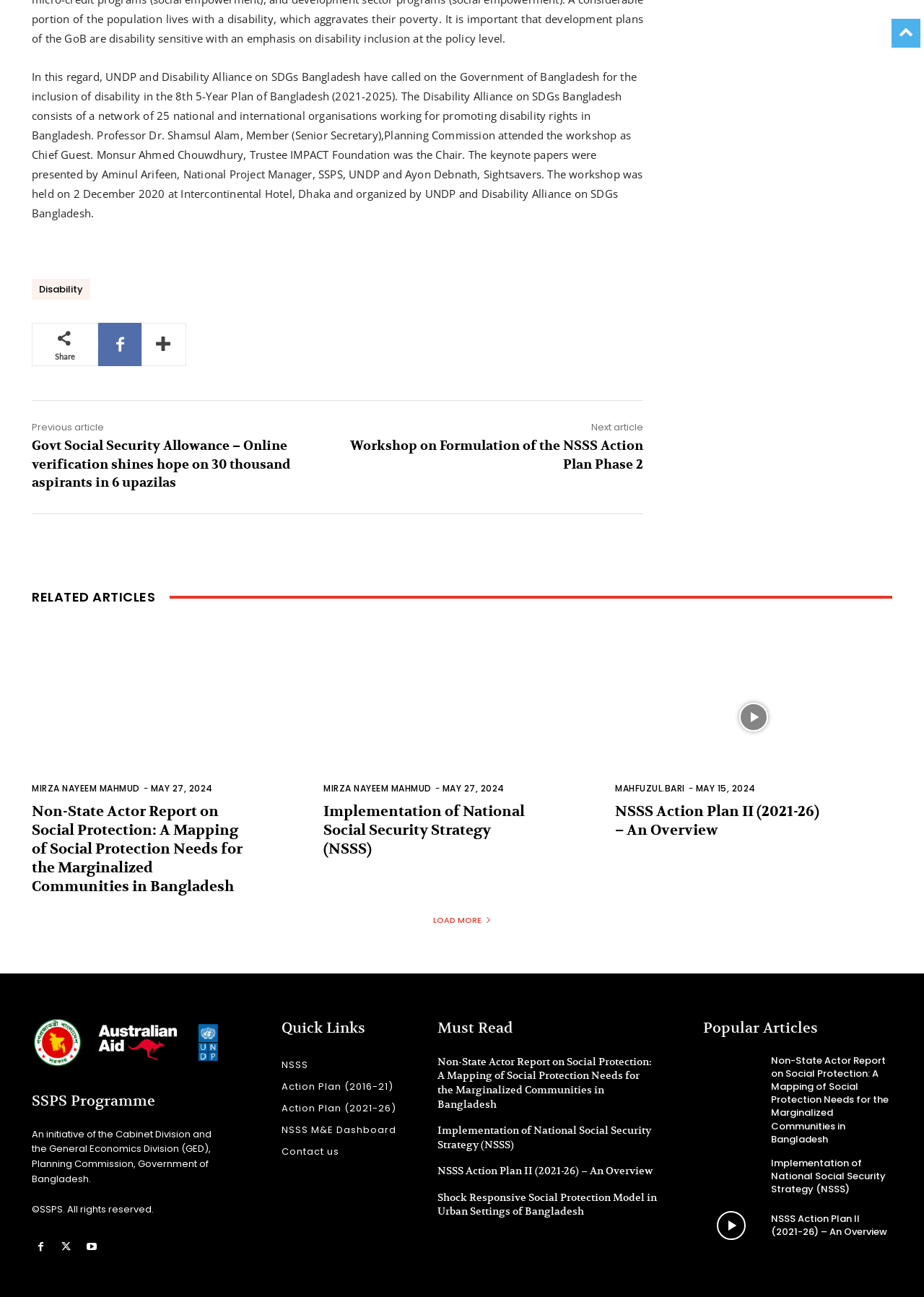Find and indicate the bounding box coordinates of the region you should select to follow the given instruction: "Click on the 'Disability' link".

[0.034, 0.215, 0.098, 0.231]